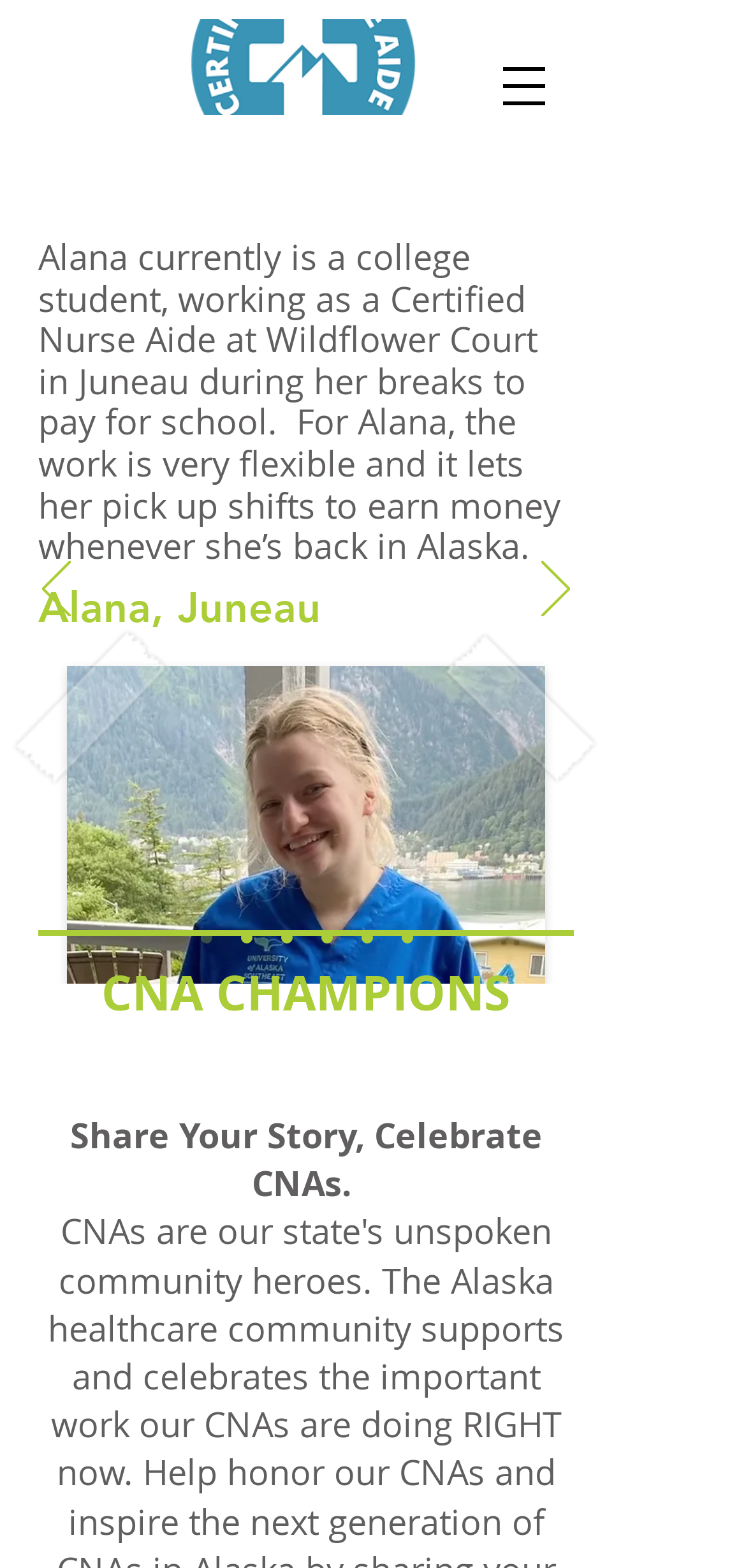Using the given element description, provide the bounding box coordinates (top-left x, top-left y, bottom-right x, bottom-right y) for the corresponding UI element in the screenshot: aria-label="Open navigation menu"

[0.638, 0.024, 0.767, 0.085]